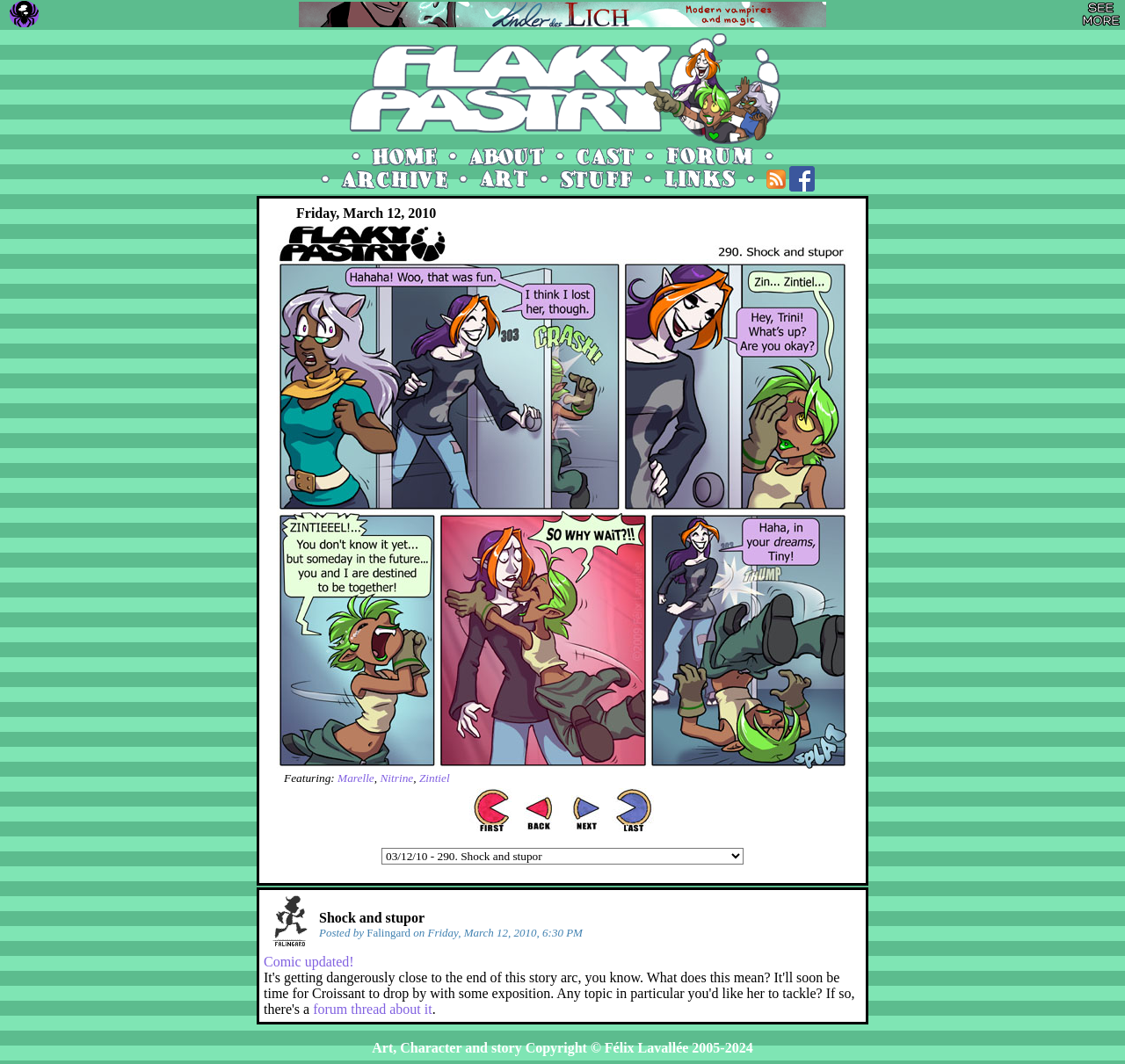Based on the image, provide a detailed and complete answer to the question: 
What is the date of the comic update?

I found the date of the comic update by looking at the text in the gridcell element, which says 'Friday, March 12, 2010, 6:30 PM Comic updated!'.